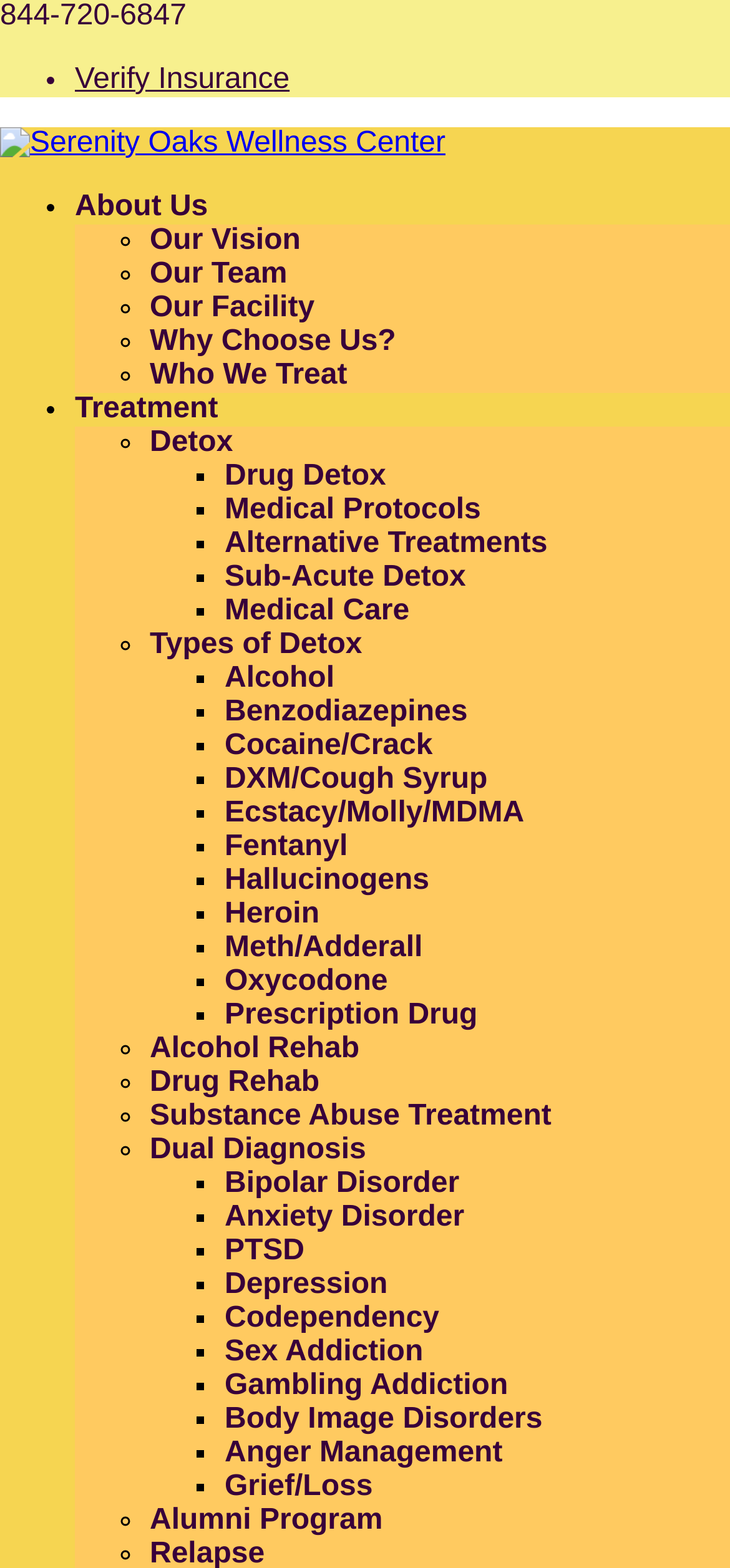Can you find and provide the main heading text of this webpage?

Men and Eating Disorders